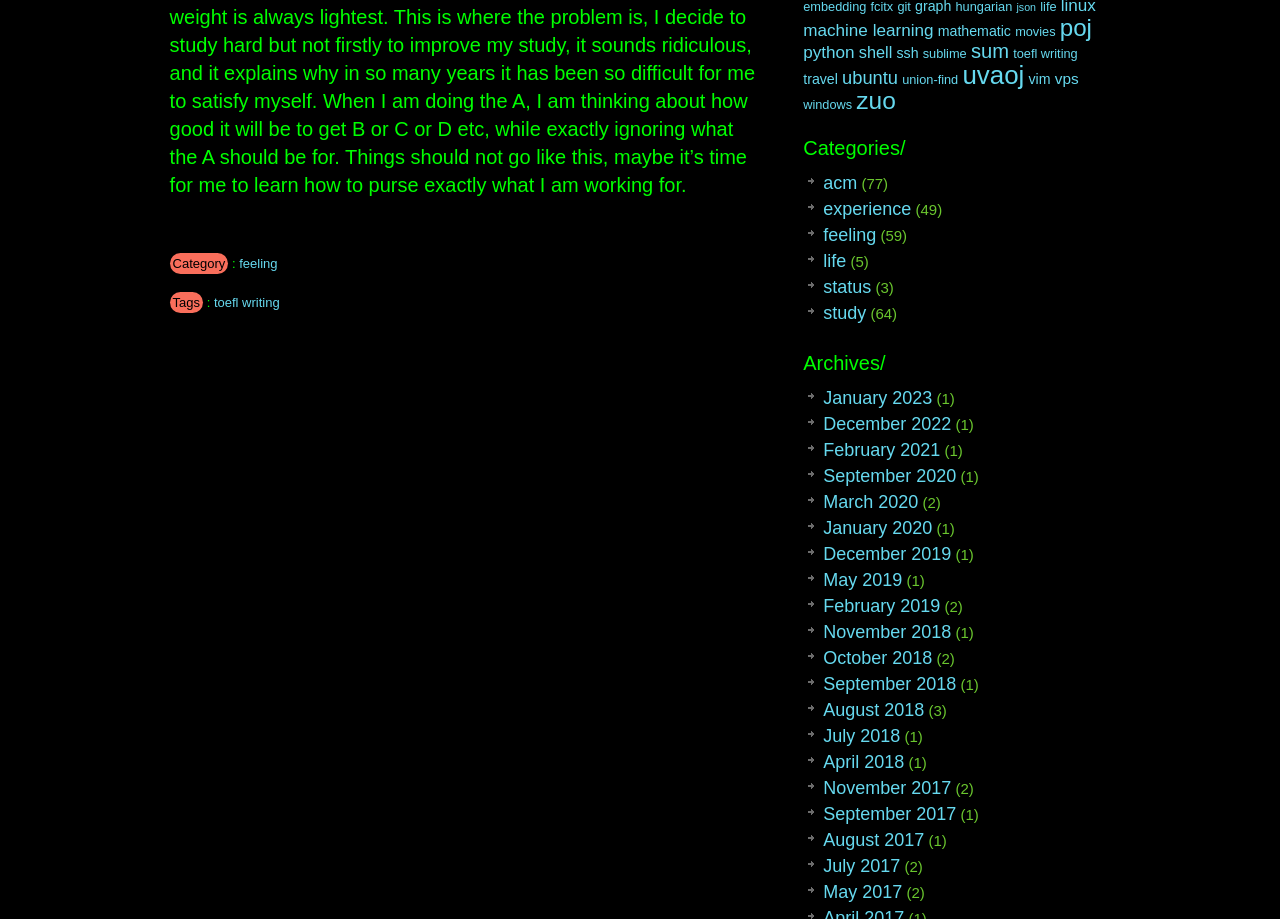Extract the bounding box for the UI element that matches this description: "sublime".

[0.721, 0.05, 0.755, 0.066]